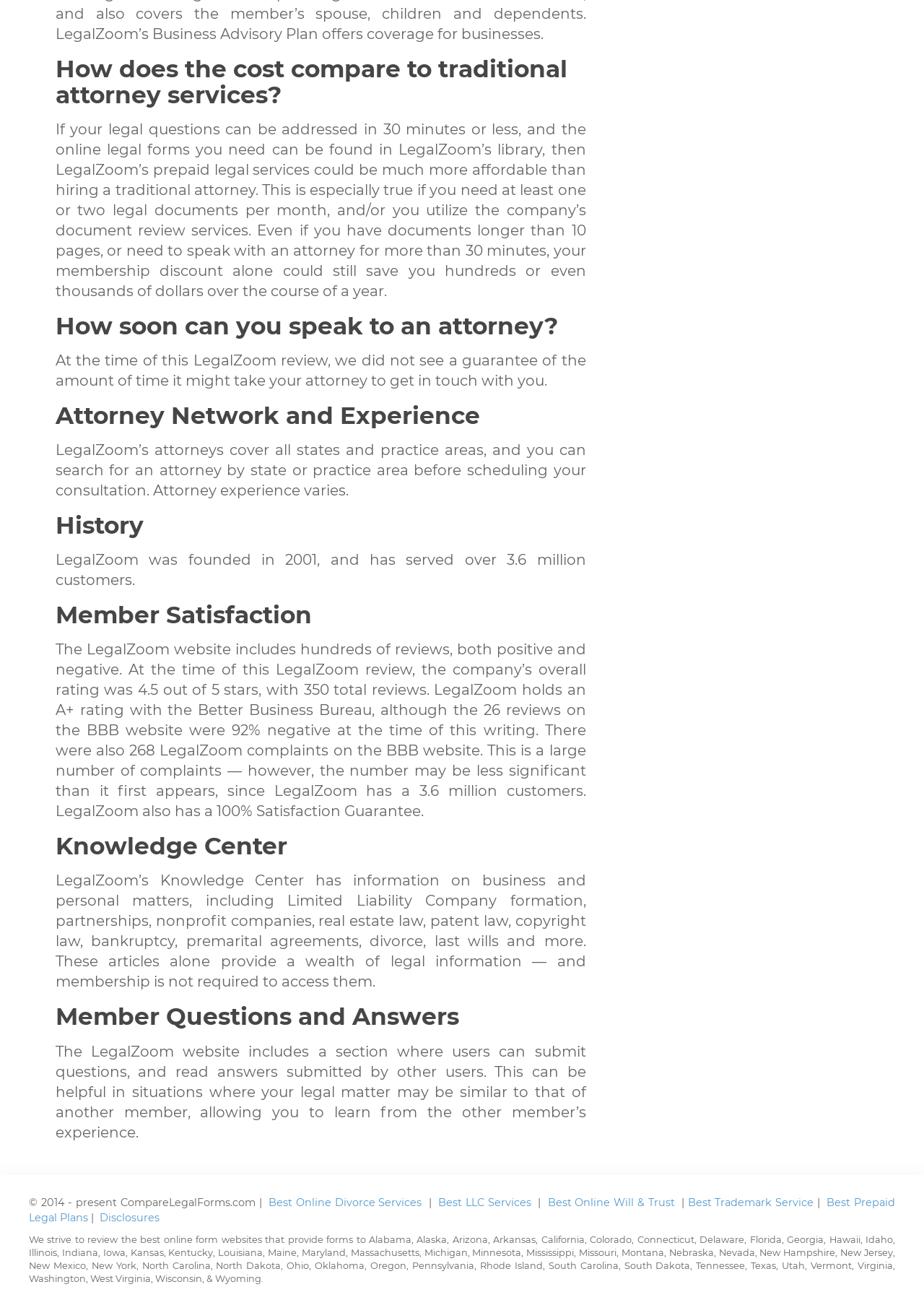Examine the screenshot and answer the question in as much detail as possible: What is the overall rating of LegalZoom on its website?

The webpage mentions that LegalZoom has an overall rating of 4.5 out of 5 stars on its website, based on 350 total reviews, indicating a high level of customer satisfaction.